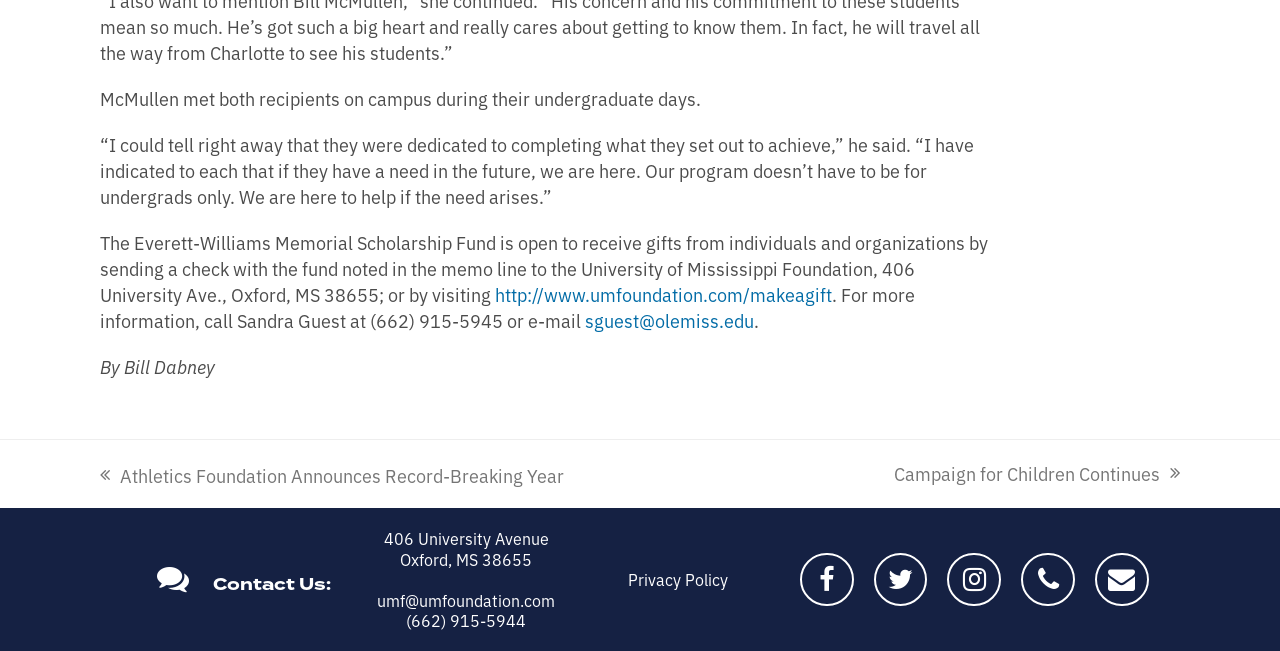Could you indicate the bounding box coordinates of the region to click in order to complete this instruction: "email Sandra Guest for more information".

[0.457, 0.471, 0.589, 0.511]